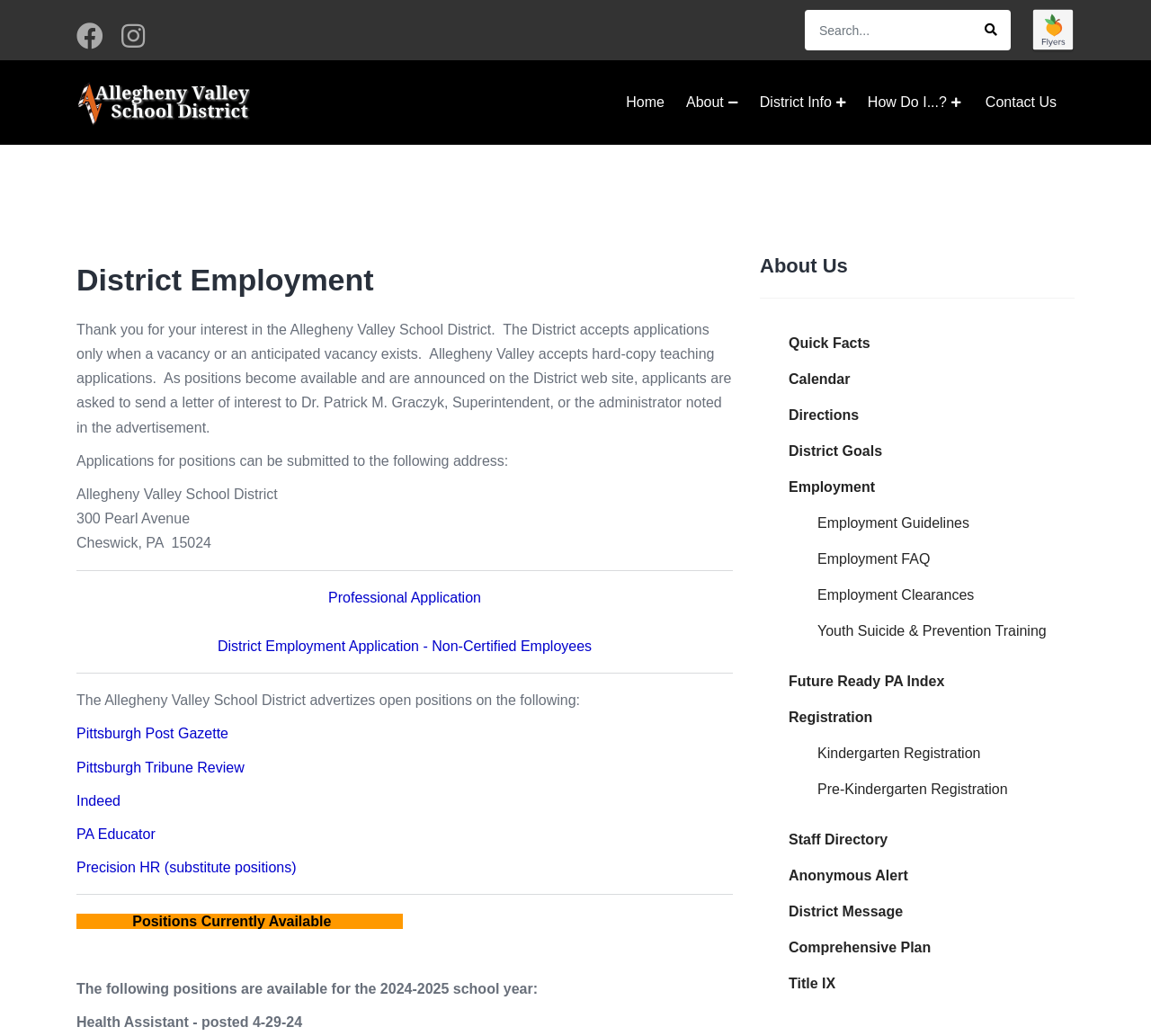Identify the bounding box coordinates of the clickable region necessary to fulfill the following instruction: "Search for something". The bounding box coordinates should be four float numbers between 0 and 1, i.e., [left, top, right, bottom].

[0.699, 0.01, 0.878, 0.049]